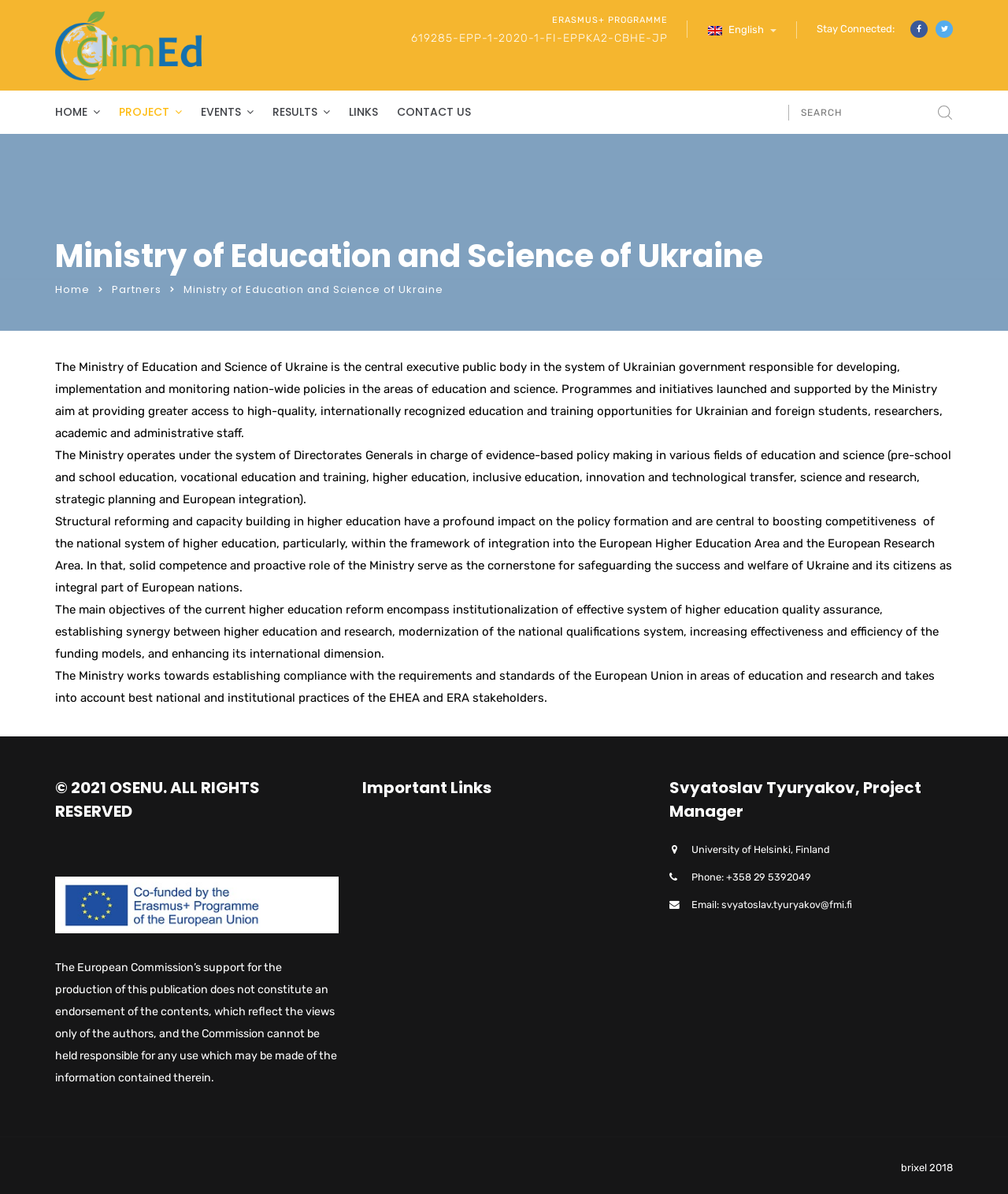What is the name of the university mentioned?
Look at the screenshot and respond with a single word or phrase.

University of Helsinki